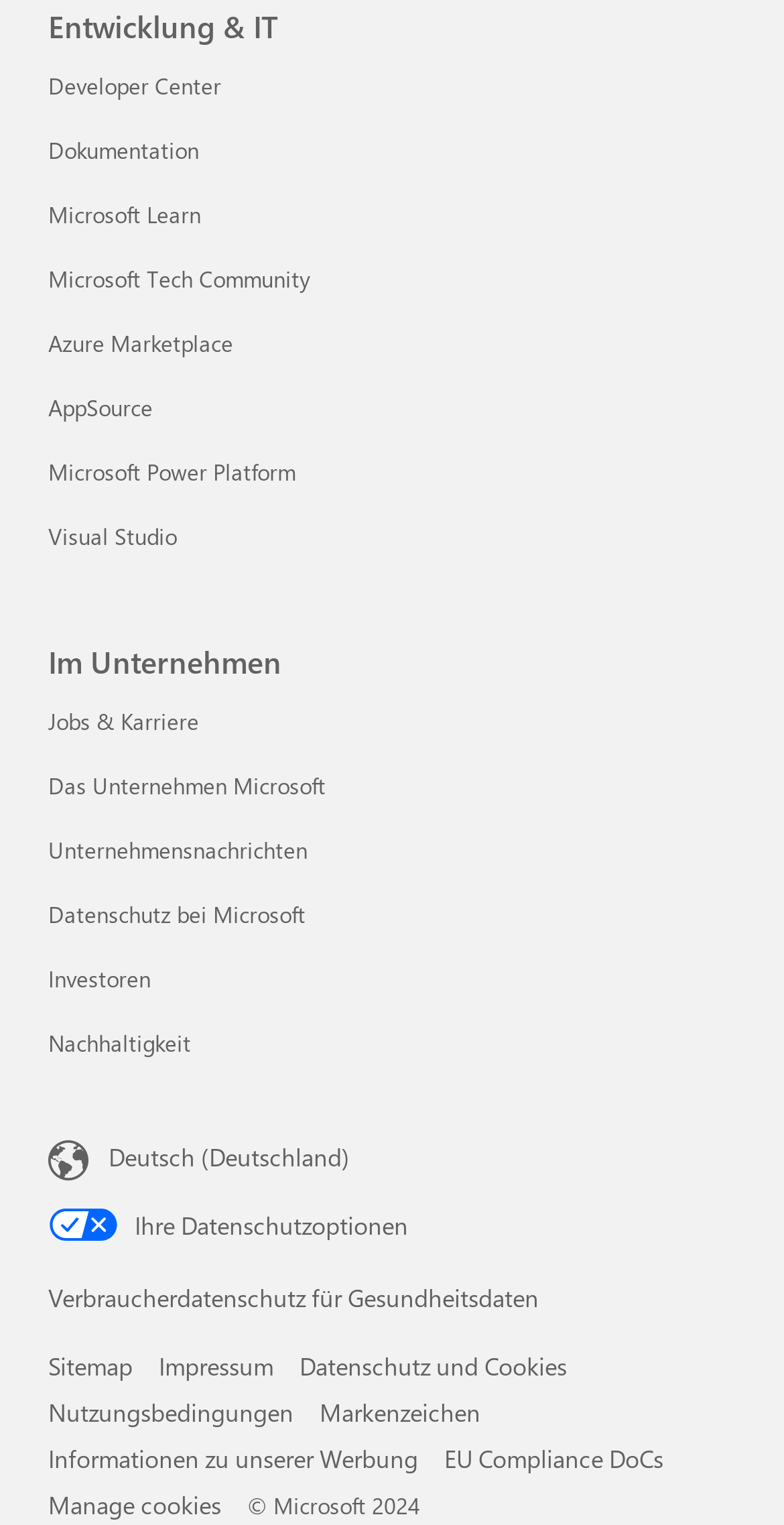Locate the coordinates of the bounding box for the clickable region that fulfills this instruction: "Learn about Microsoft Power Platform".

[0.062, 0.299, 0.377, 0.319]